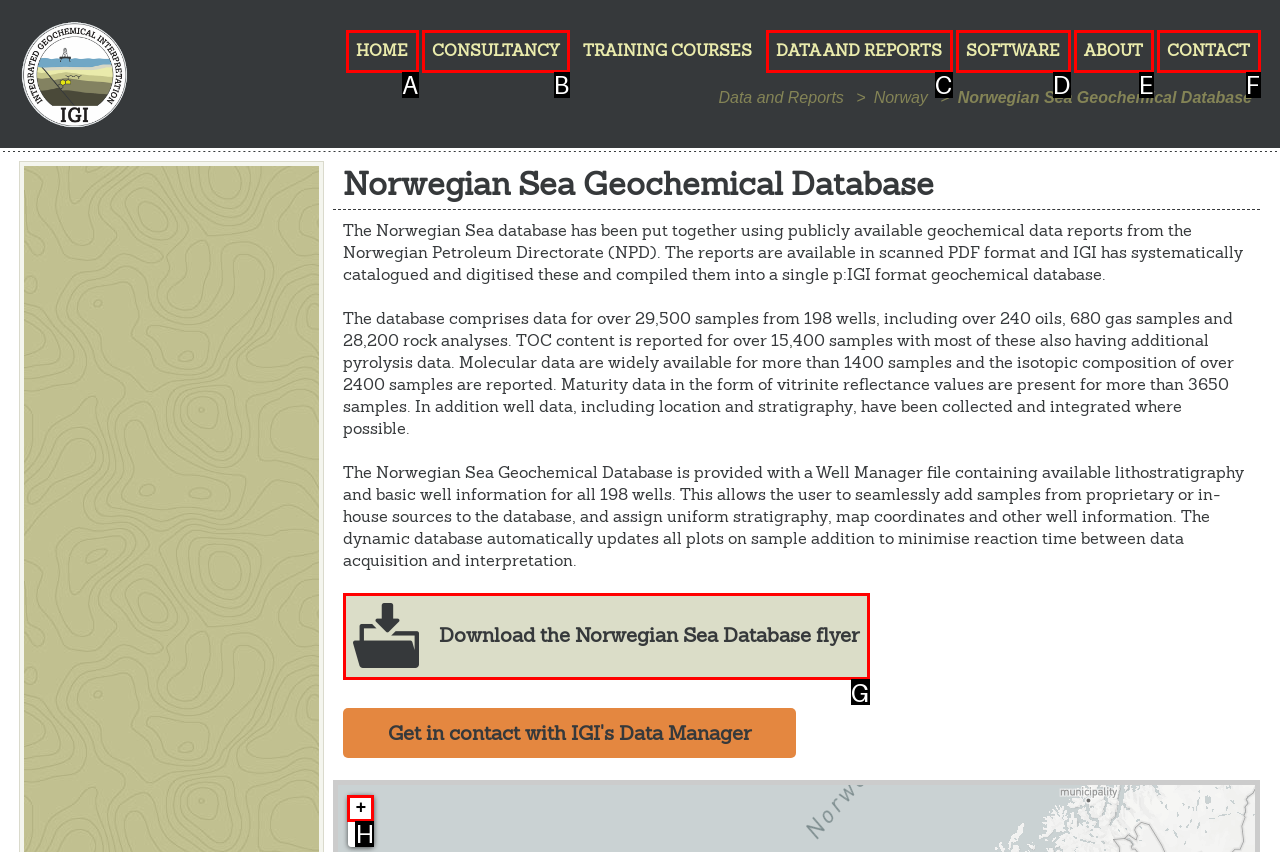Specify which element within the red bounding boxes should be clicked for this task: Click to download the Norwegian Sea Database flyer Respond with the letter of the correct option.

G